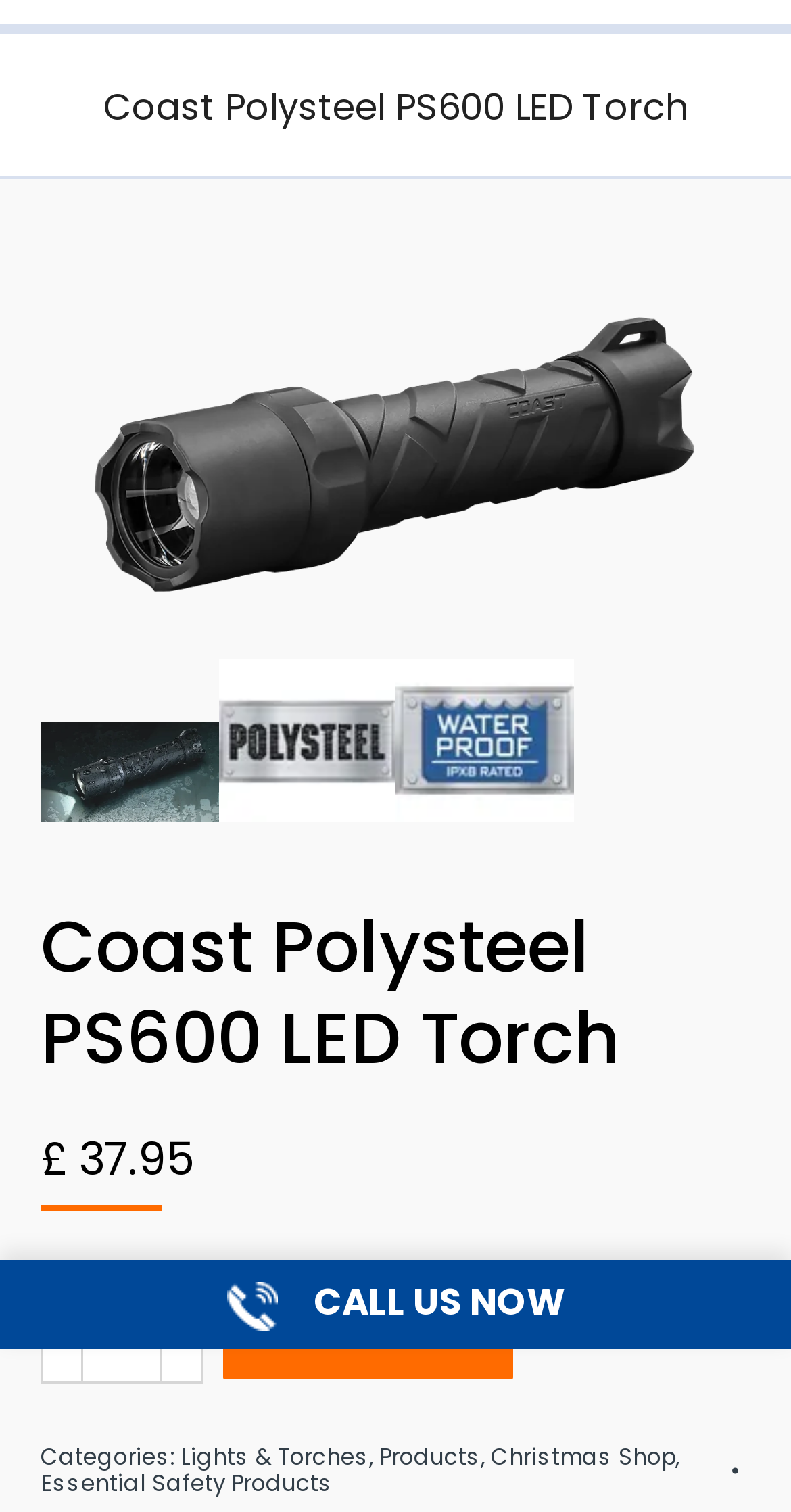Answer in one word or a short phrase: 
What is the price of the Coast Polysteel PS600 LED Torch?

£37.95